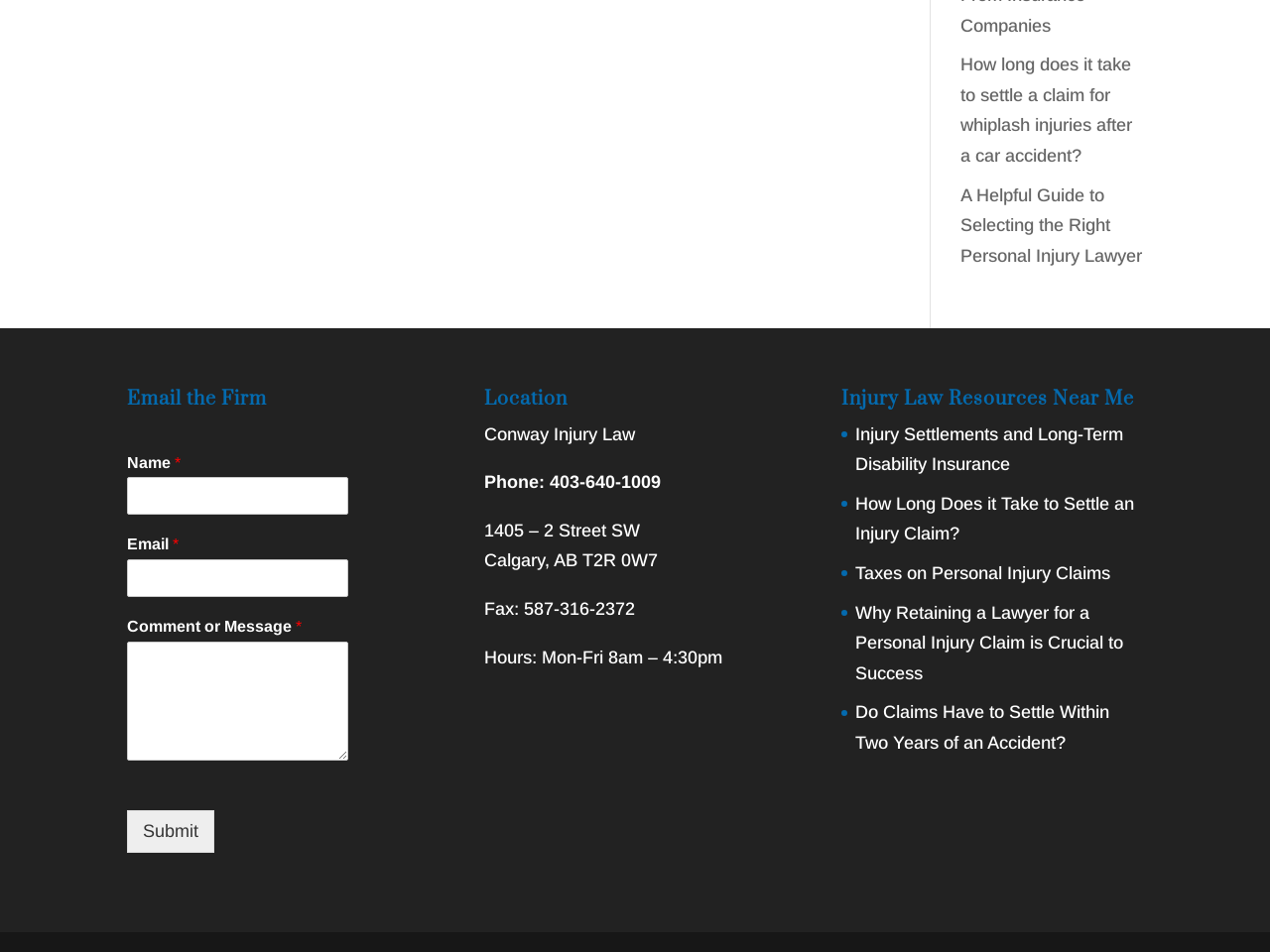Find the bounding box coordinates for the area that must be clicked to perform this action: "Click the 'Injury Settlements and Long-Term Disability Insurance' link".

[0.674, 0.445, 0.885, 0.498]